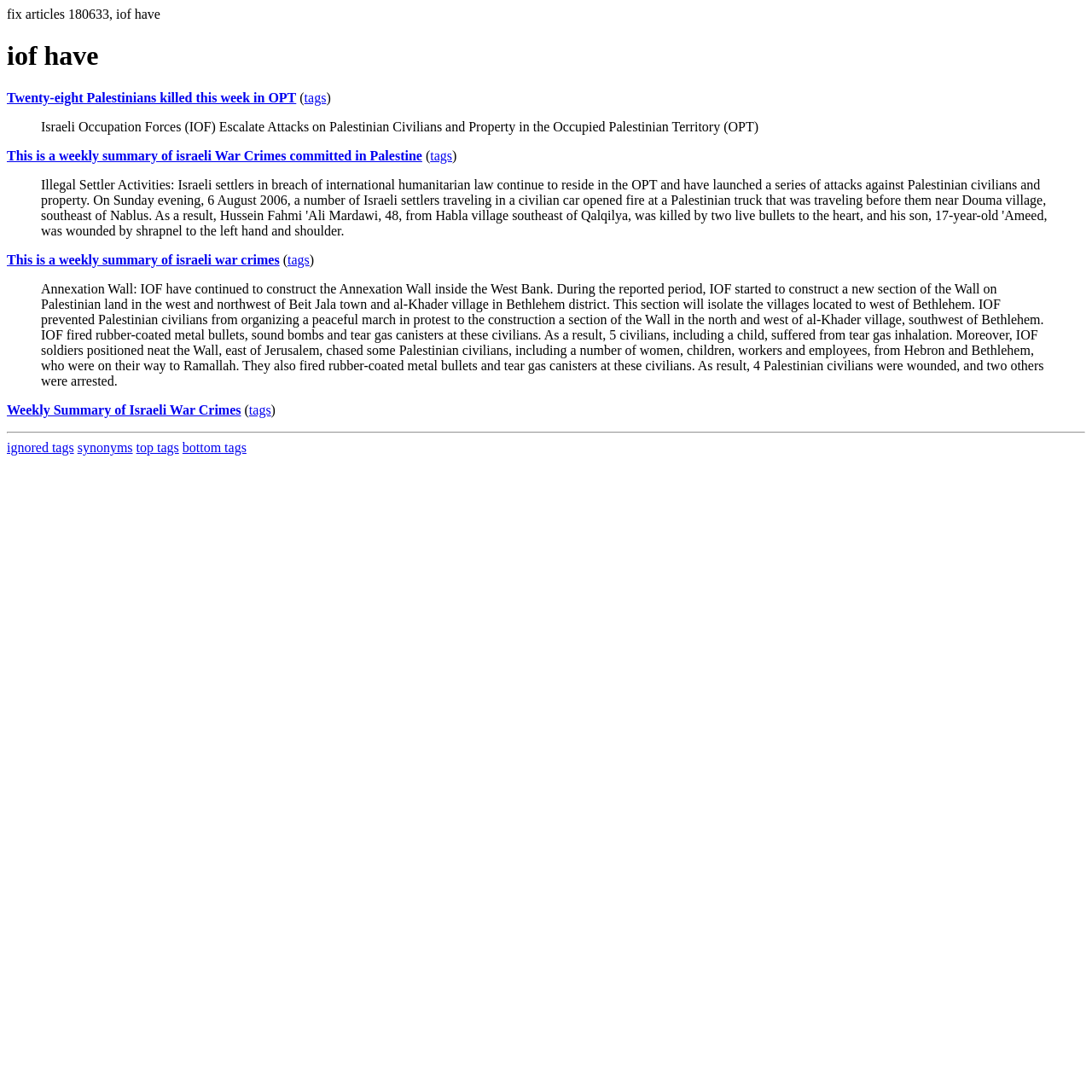Identify the bounding box coordinates for the region to click in order to carry out this instruction: "Learn about the Annexation Wall construction". Provide the coordinates using four float numbers between 0 and 1, formatted as [left, top, right, bottom].

[0.038, 0.258, 0.956, 0.355]